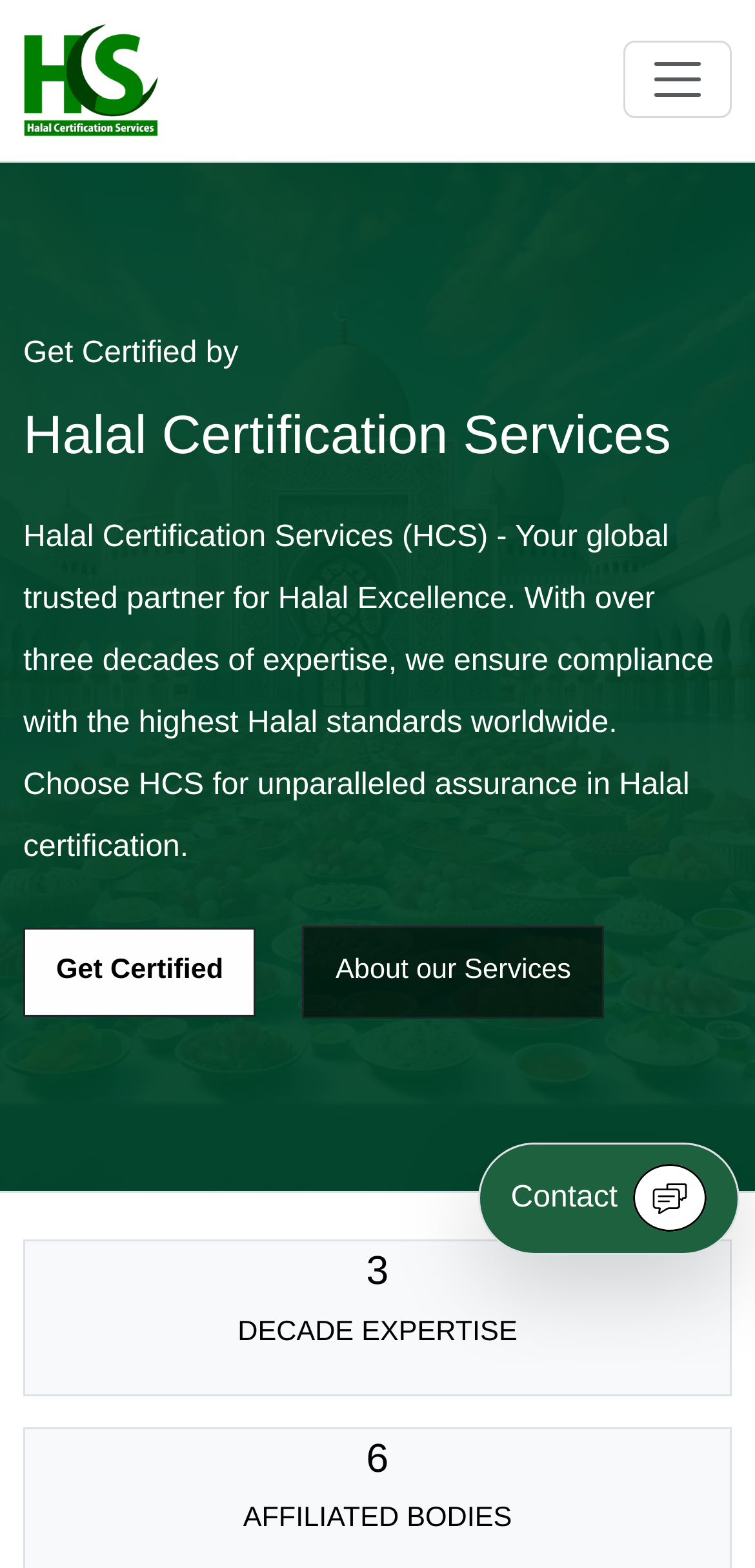Generate the main heading text from the webpage.

Halal Certification Services